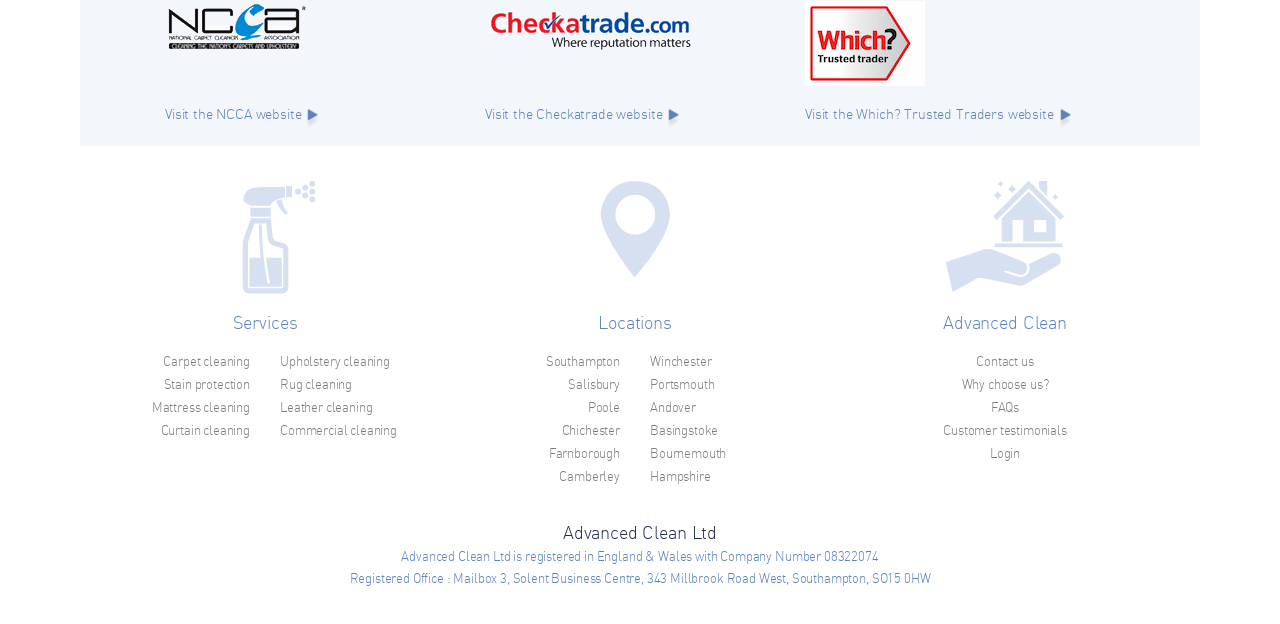Locate the bounding box coordinates of the element that needs to be clicked to carry out the instruction: "View locations in Southampton". The coordinates should be given as four float numbers ranging from 0 to 1, i.e., [left, top, right, bottom].

[0.426, 0.571, 0.484, 0.592]